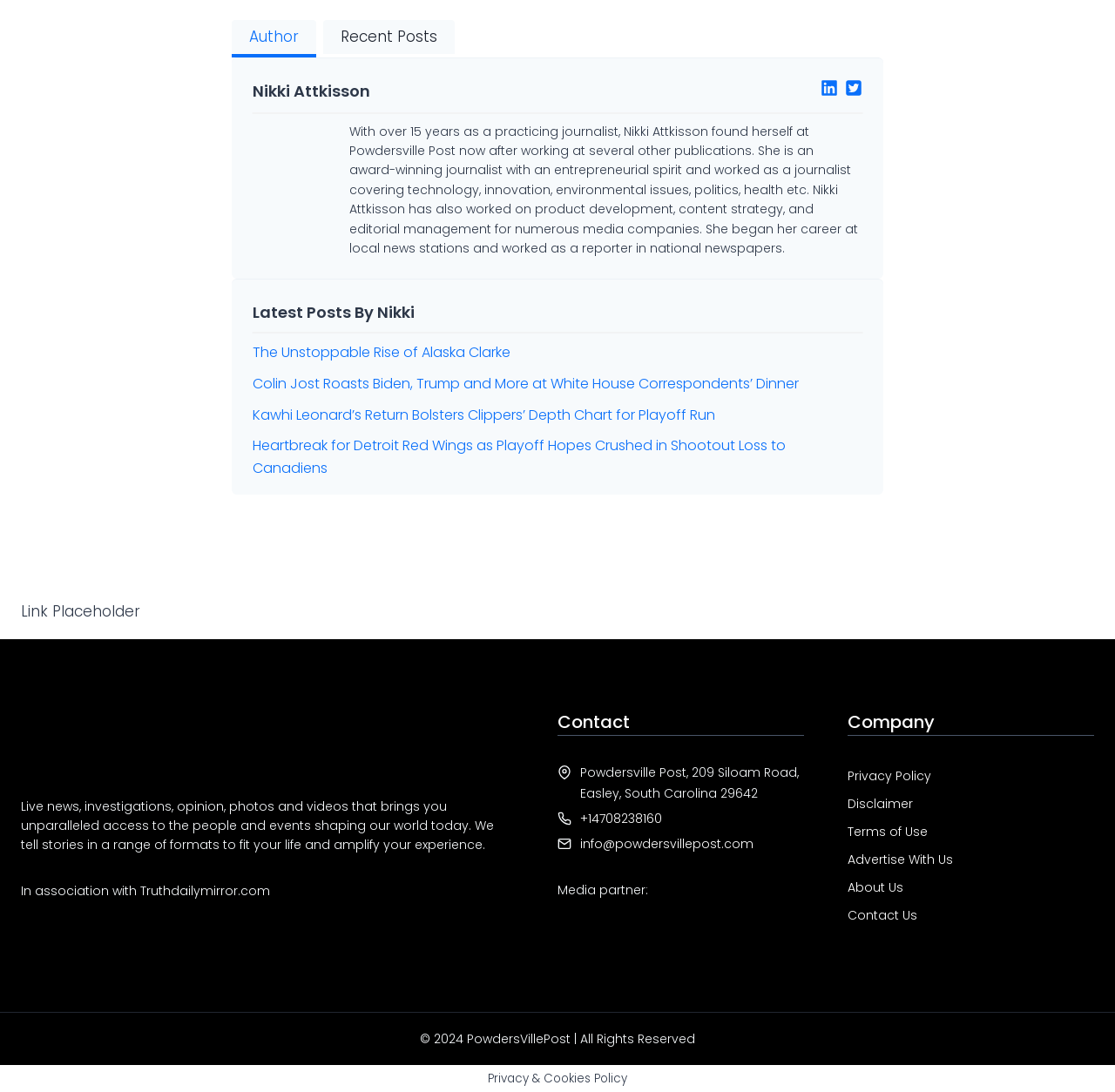Refer to the image and provide an in-depth answer to the question:
What is the address of Powdersville Post?

The webpage provides contact information for Powdersville Post, including the address, phone number, and email. The address is mentioned as 209 Siloam Road, Easley, South Carolina 29642.